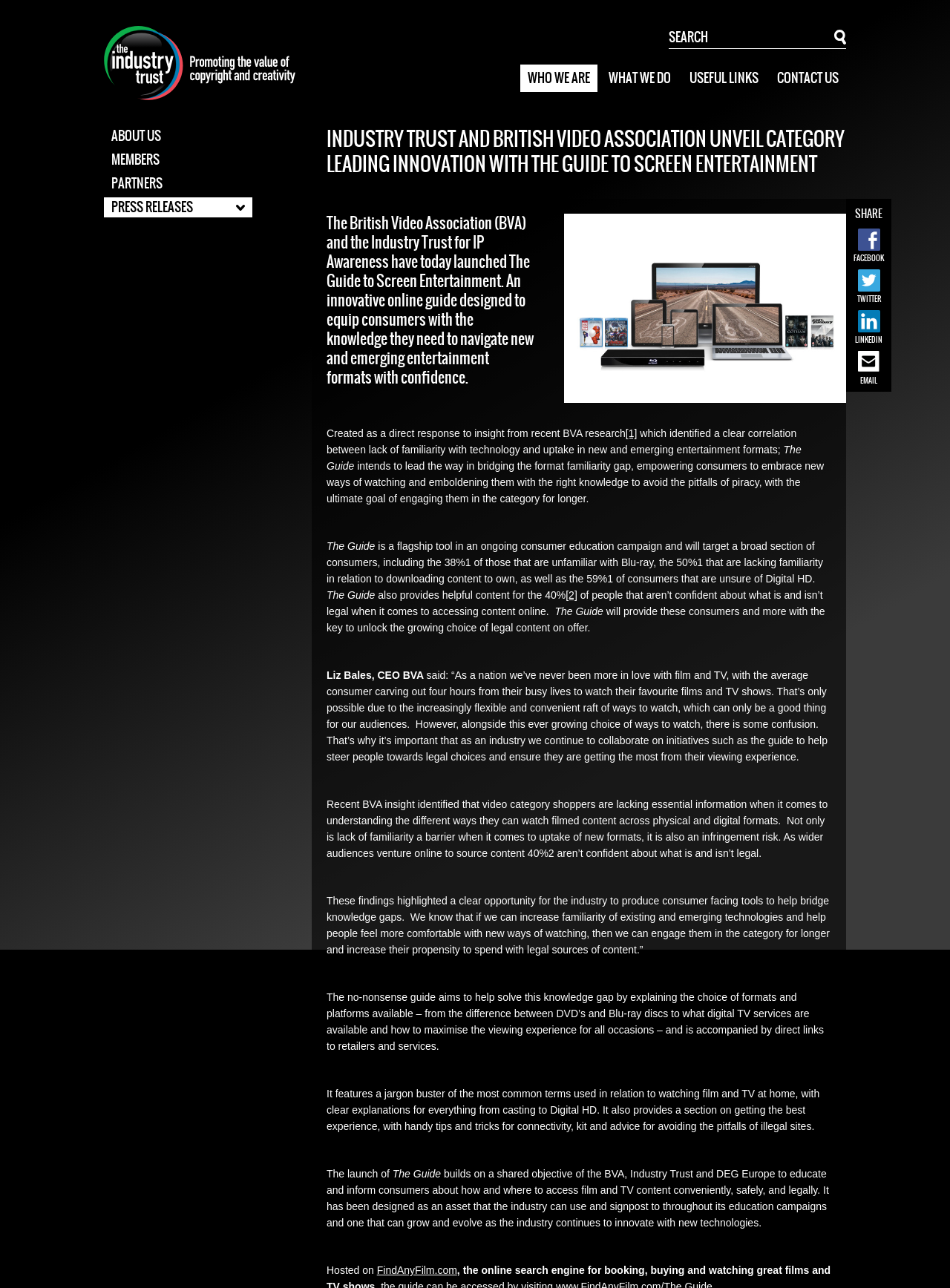Can you determine the bounding box coordinates of the area that needs to be clicked to fulfill the following instruction: "Click on WHO WE ARE"?

[0.548, 0.05, 0.629, 0.071]